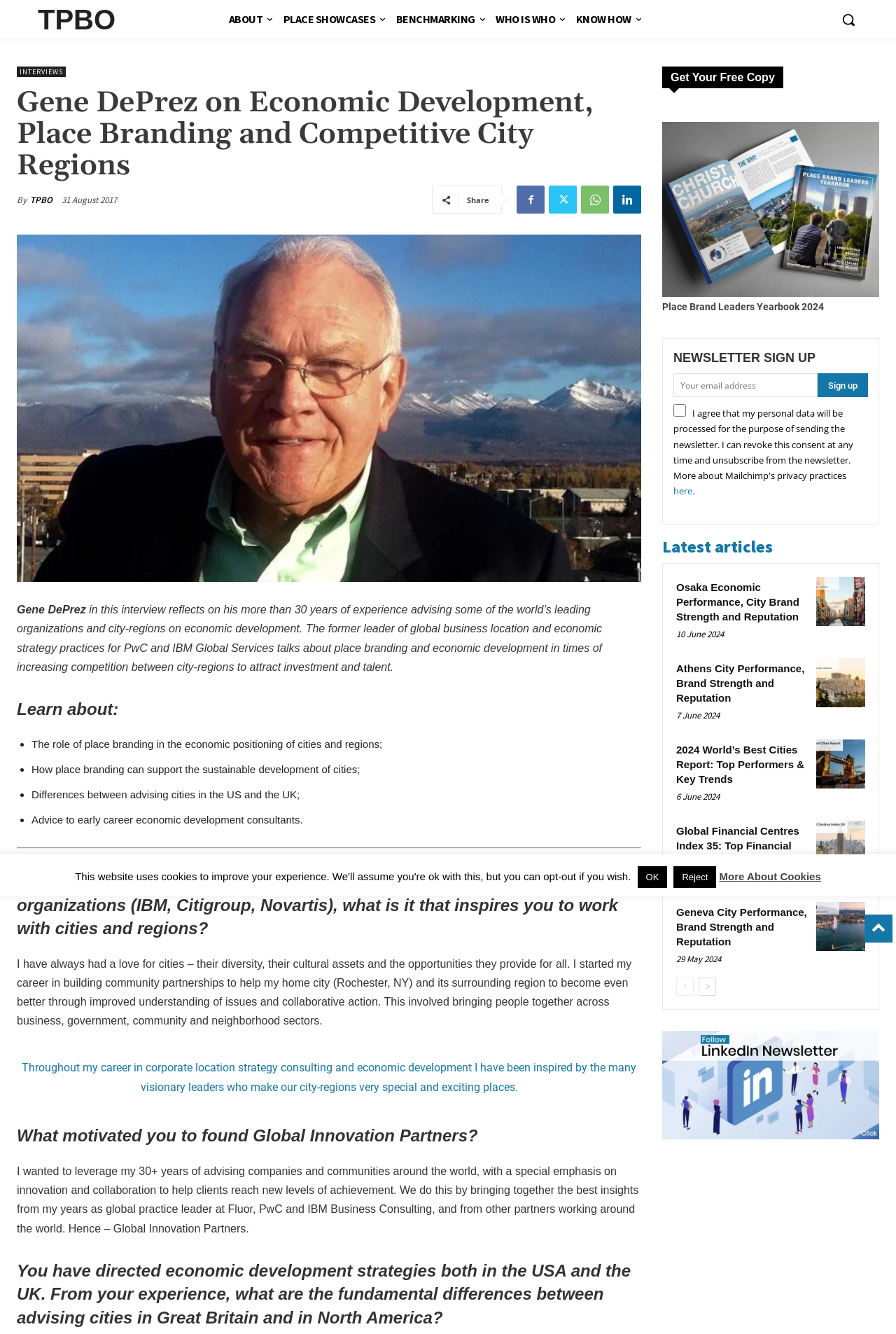What is the topic of the interview?
Using the visual information, reply with a single word or short phrase.

Economic development and place branding